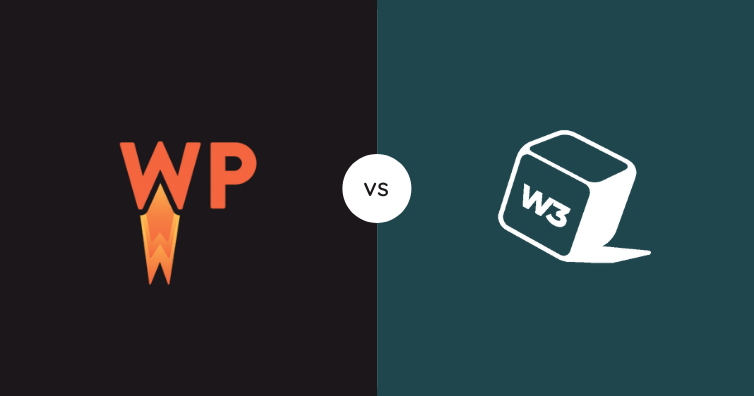Give a one-word or short-phrase answer to the following question: 
What does the 'vs' graphic in the center represent?

Competitive nature